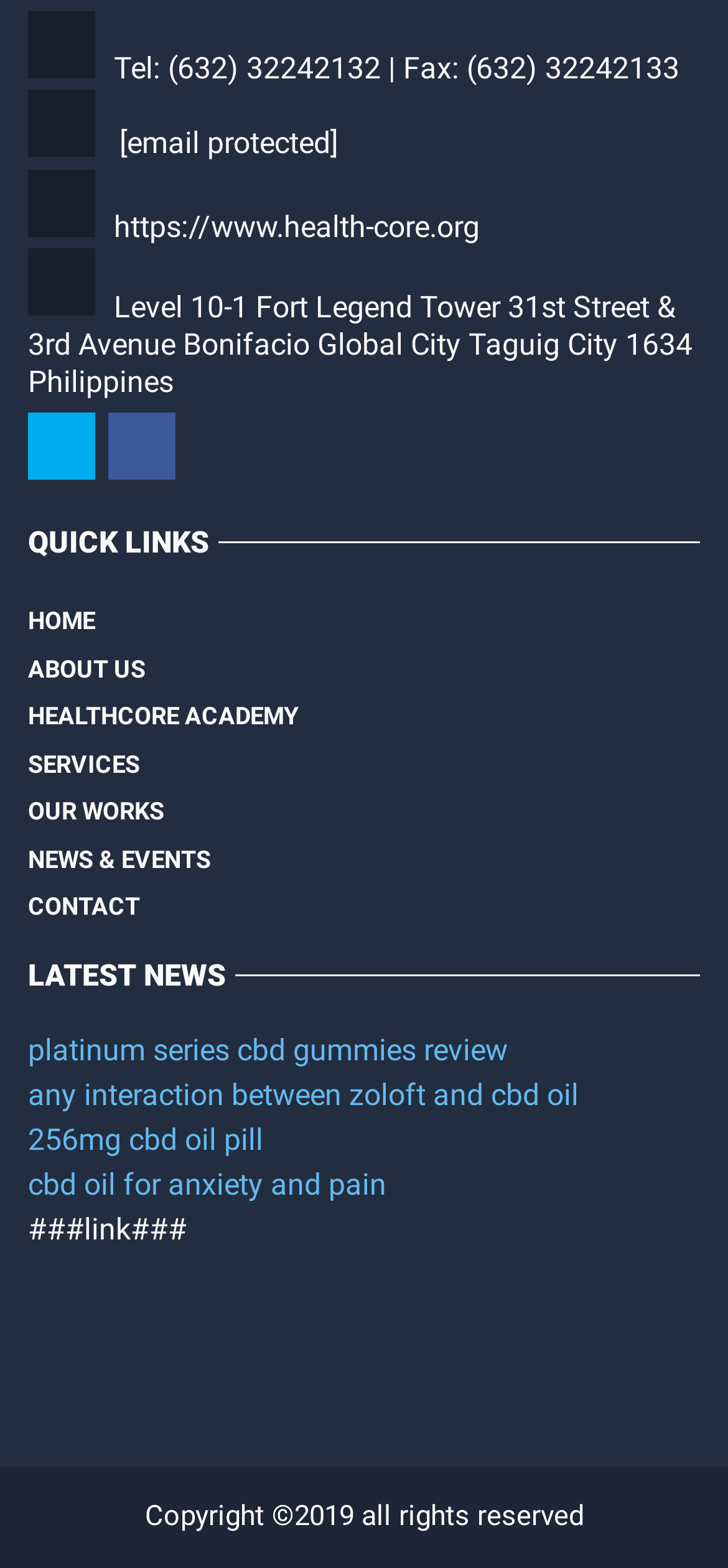Please answer the following question as detailed as possible based on the image: 
What is the phone number of the organization?

The phone number can be found in the top section of the webpage, in the static text element that contains the contact information.